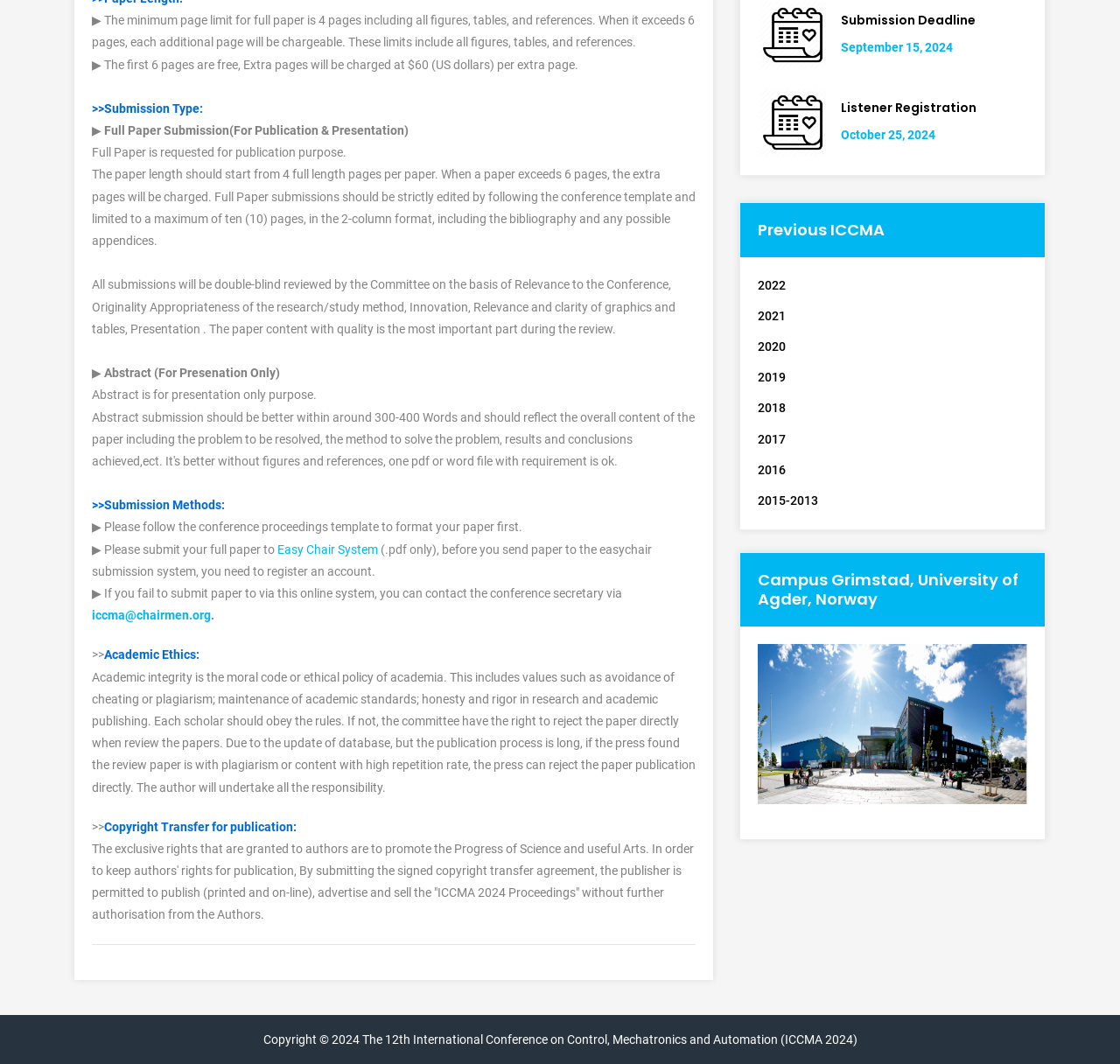Provide the bounding box coordinates for the UI element that is described as: "Listener Registration".

[0.751, 0.093, 0.872, 0.109]